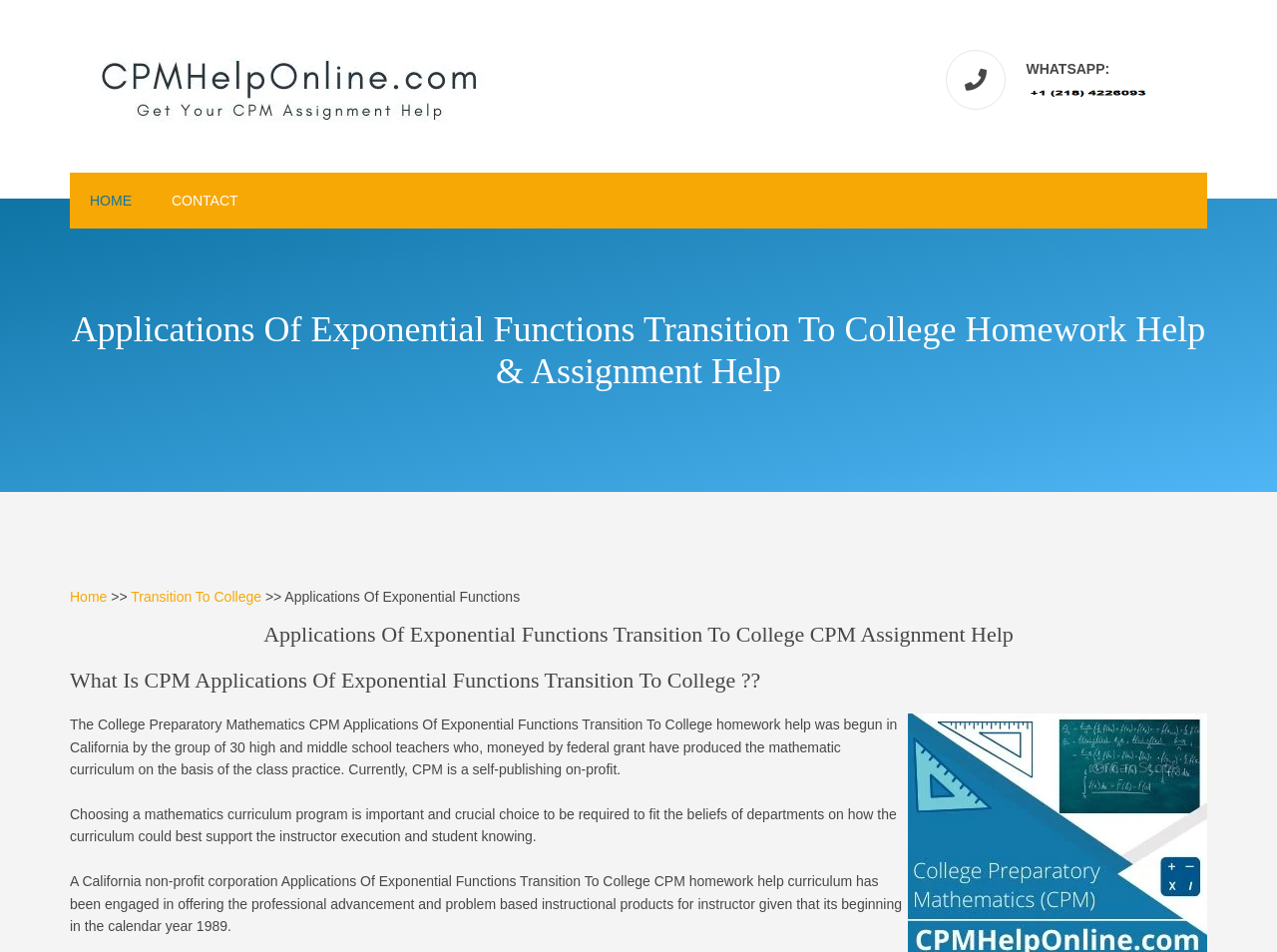What is the topic of the assignment help?
Respond with a short answer, either a single word or a phrase, based on the image.

Applications Of Exponential Functions